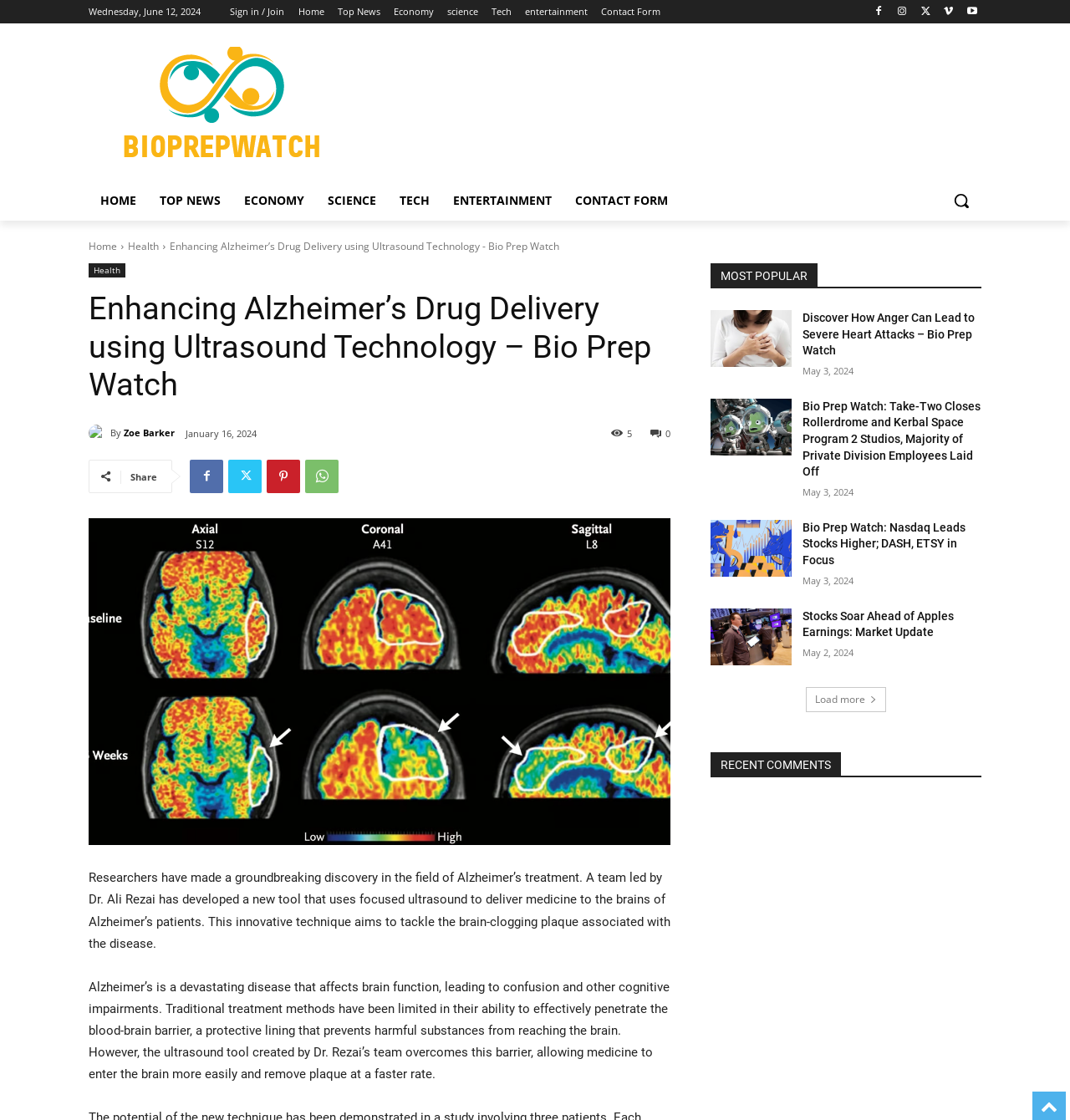Show the bounding box coordinates of the region that should be clicked to follow the instruction: "Read the article about 'Enhancing Alzheimer’s Drug Delivery using Ultrasound Technology'."

[0.083, 0.463, 0.627, 0.755]